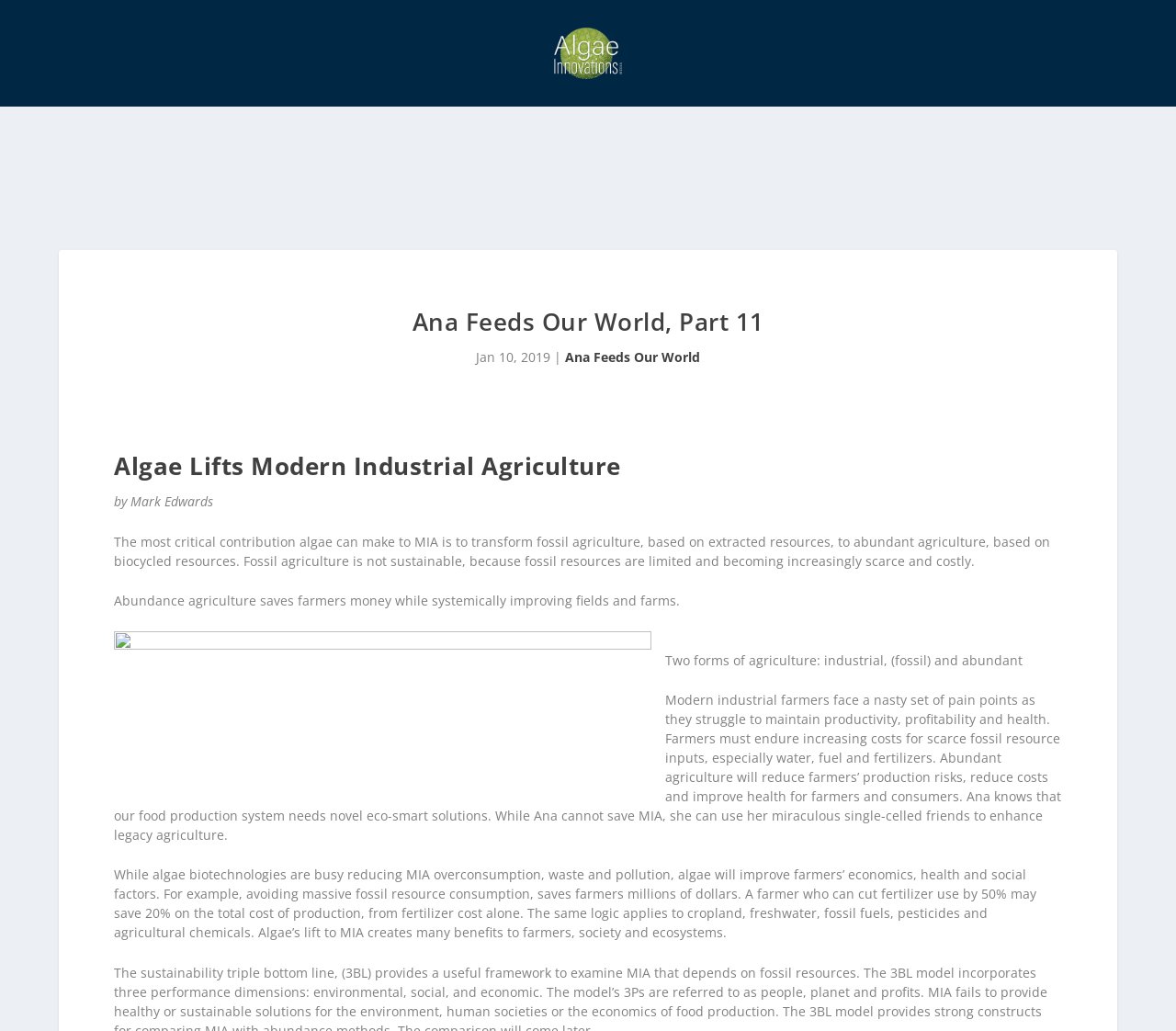Please look at the image and answer the question with a detailed explanation: What is the topic of the webpage?

I inferred the topic of the webpage by reading the headings and text, which mention algae, modern industrial agriculture, and their relationships. The webpage seems to discuss the role of algae in transforming agriculture.